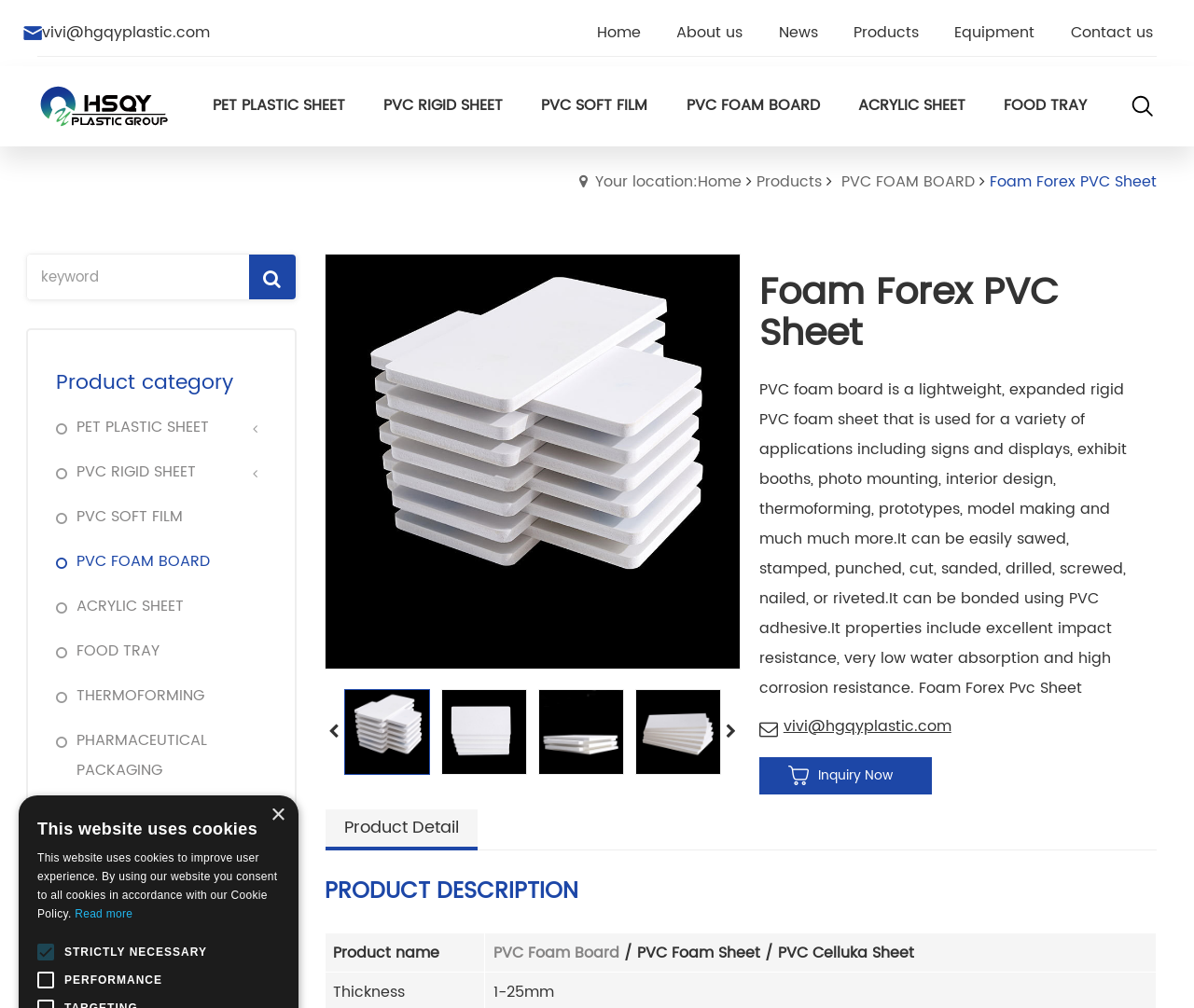Can you find the bounding box coordinates for the element to click on to achieve the instruction: "Click the 'Home' link"?

[0.485, 0.009, 0.552, 0.056]